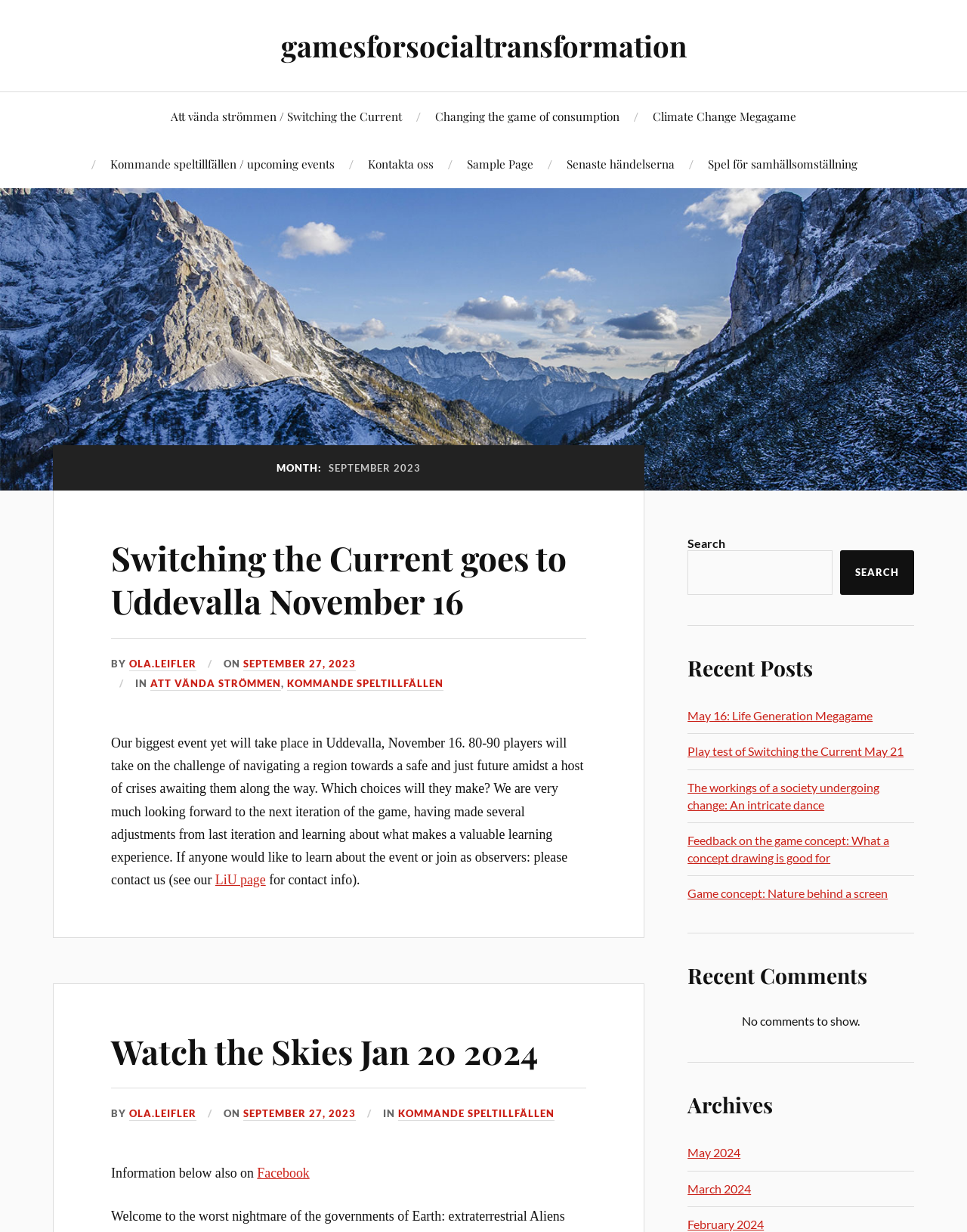Find the bounding box coordinates of the clickable element required to execute the following instruction: "View the upcoming events". Provide the coordinates as four float numbers between 0 and 1, i.e., [left, top, right, bottom].

[0.114, 0.114, 0.346, 0.153]